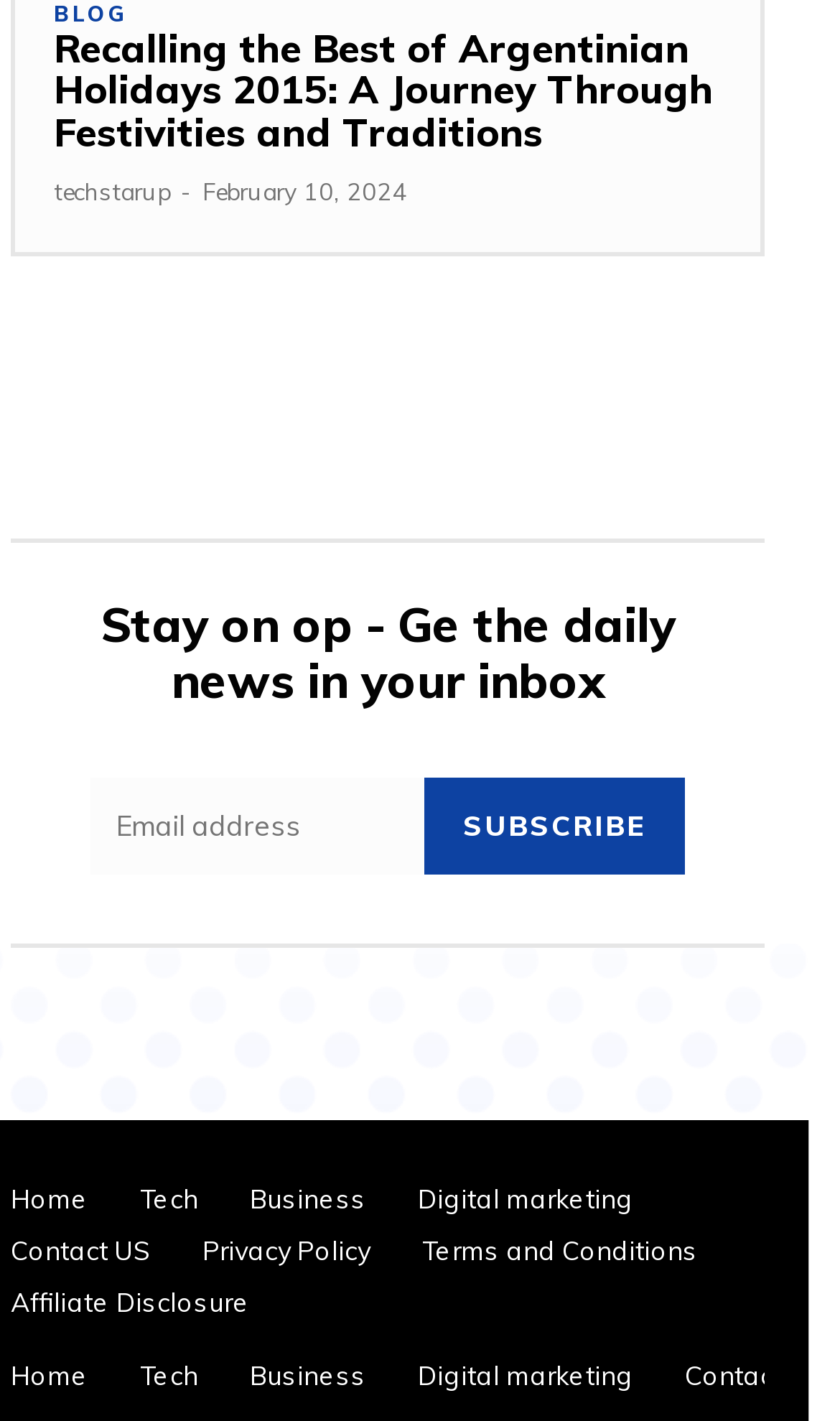What is the purpose of the textbox?
Look at the image and provide a detailed response to the question.

I determined the purpose of the textbox by looking at its label 'email' and its location near the 'SUBSCRIBE' button, which suggests that it is used to enter an email address to subscribe to a newsletter or service.